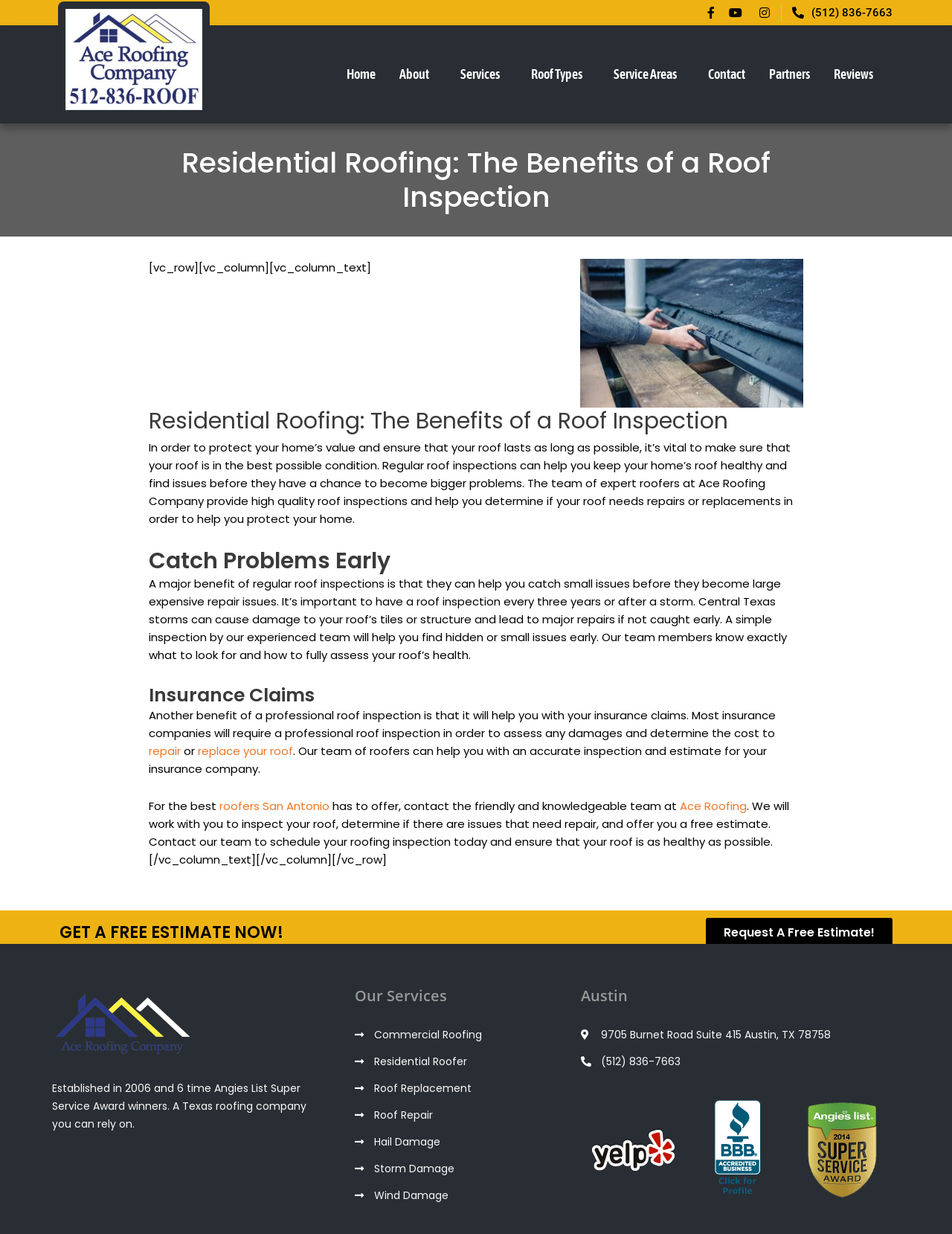What is the name of the company that provides high-quality roof inspections?
Analyze the image and deliver a detailed answer to the question.

I found this answer by reading the introduction section on the webpage, which mentions that the team of expert roofers at Ace Roofing Company provide high-quality roof inspections.